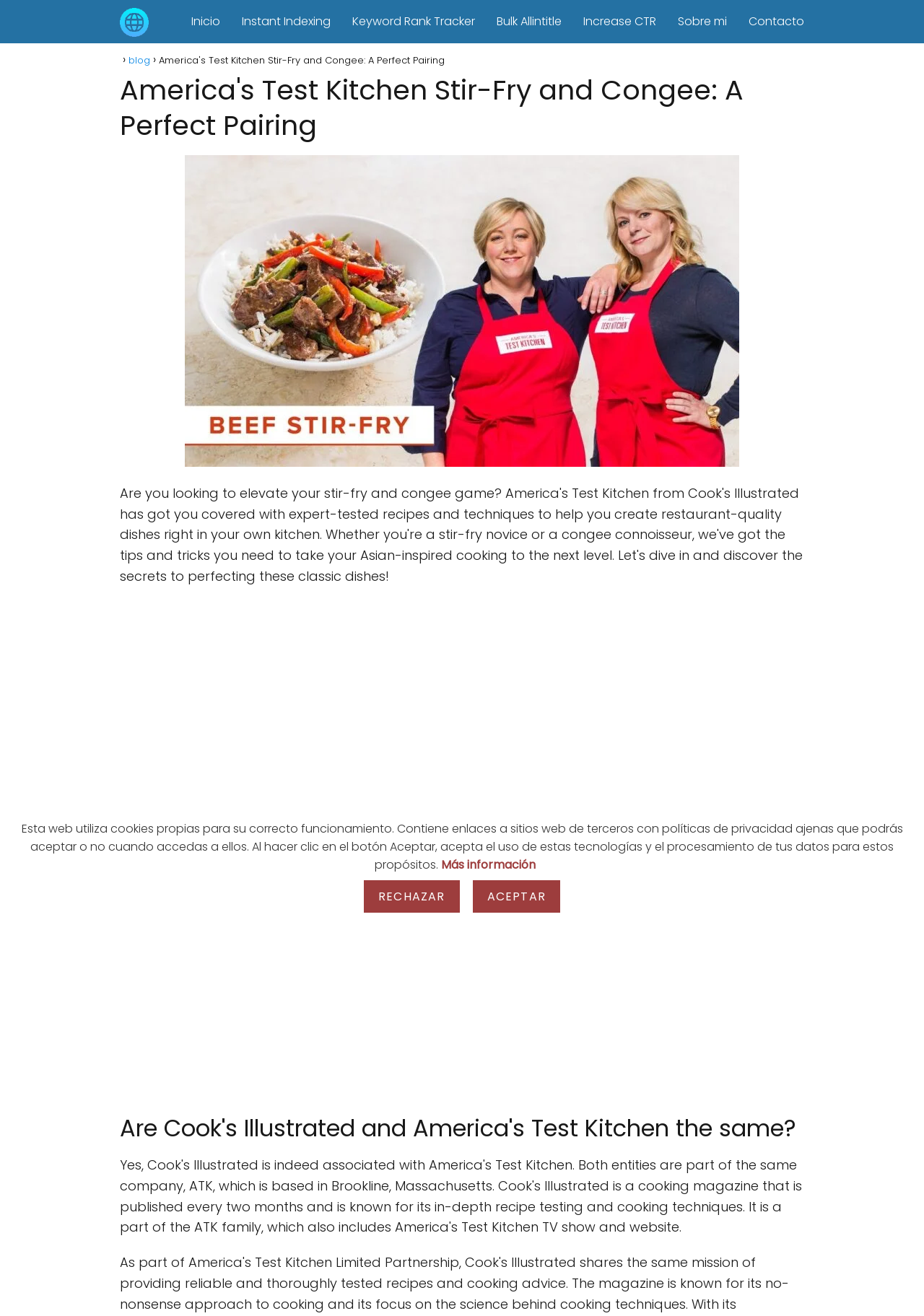Utilize the information from the image to answer the question in detail:
What is the topic of the main image on the webpage?

The main image on the webpage has the description 'America's Test Kitchen Stir-Fry and Congee: A Perfect Pairing', which suggests that the image is related to the topic of stir-fry and congee.